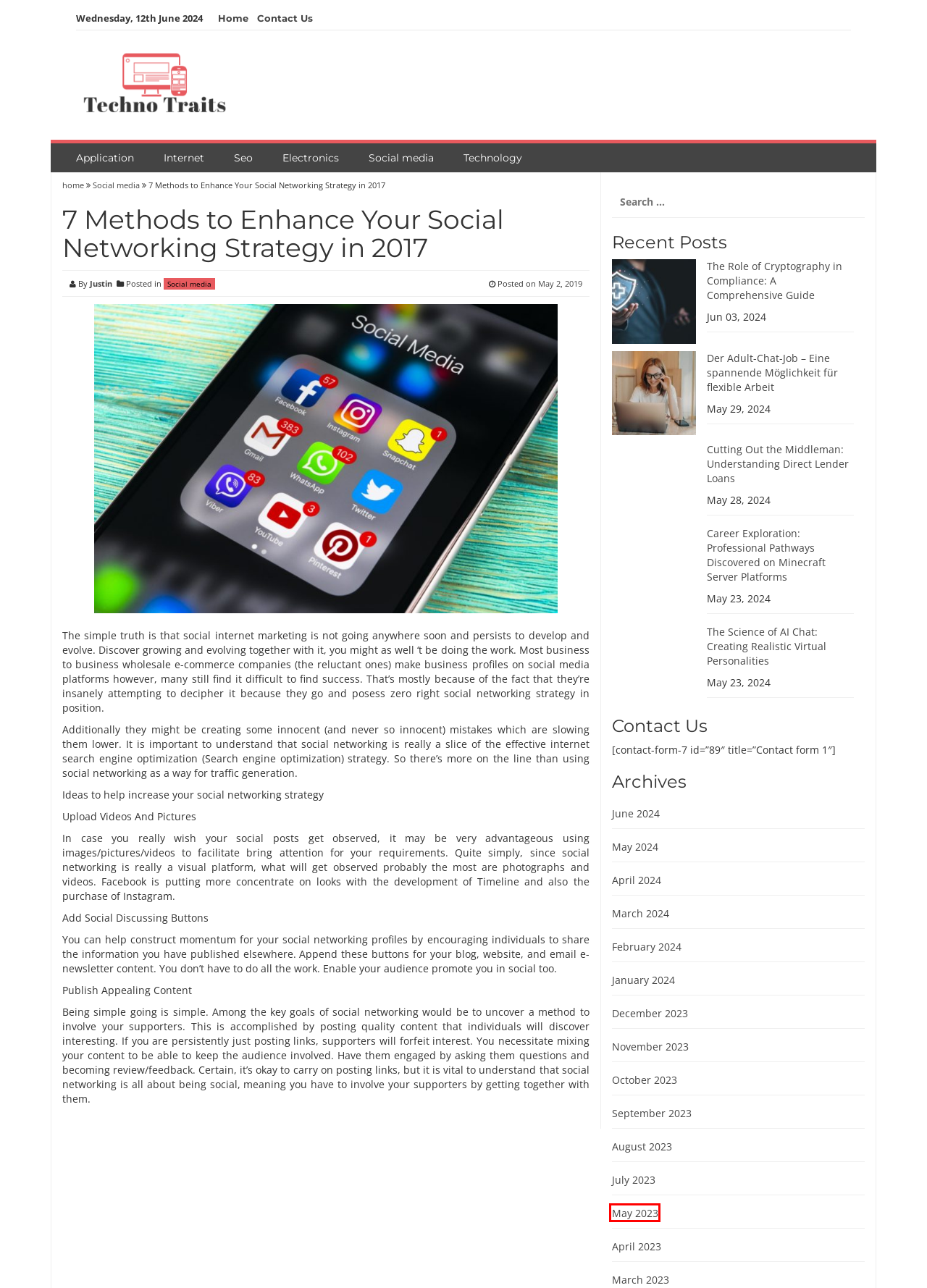Look at the screenshot of a webpage where a red rectangle bounding box is present. Choose the webpage description that best describes the new webpage after clicking the element inside the red bounding box. Here are the candidates:
A. Justin, Author at
B. May 2023 -
C. October 2023 -
D. Seo Archives -
E. The Science of AI Chat: Creating Realistic Virtual Personalities -
F. The Role of Cryptography in Compliance: A Comprehensive Guide -
G. Der Adult-Chat-Job – Eine spannende Möglichkeit für flexible Arbeit -
H. Cutting Out the Middleman: Understanding Direct Lender Loans -

B